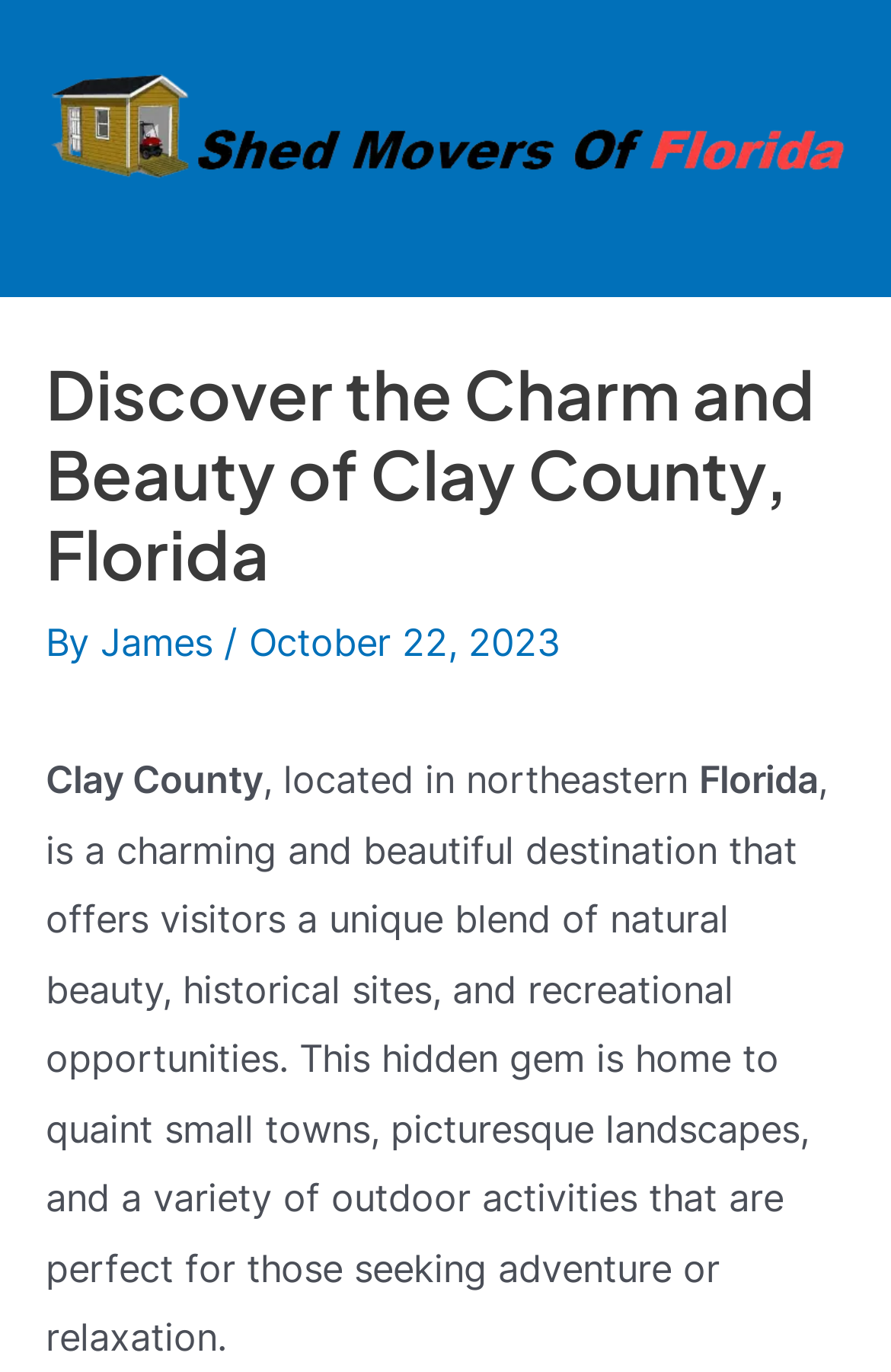What is the date of the article?
Please look at the screenshot and answer in one word or a short phrase.

October 22, 2023